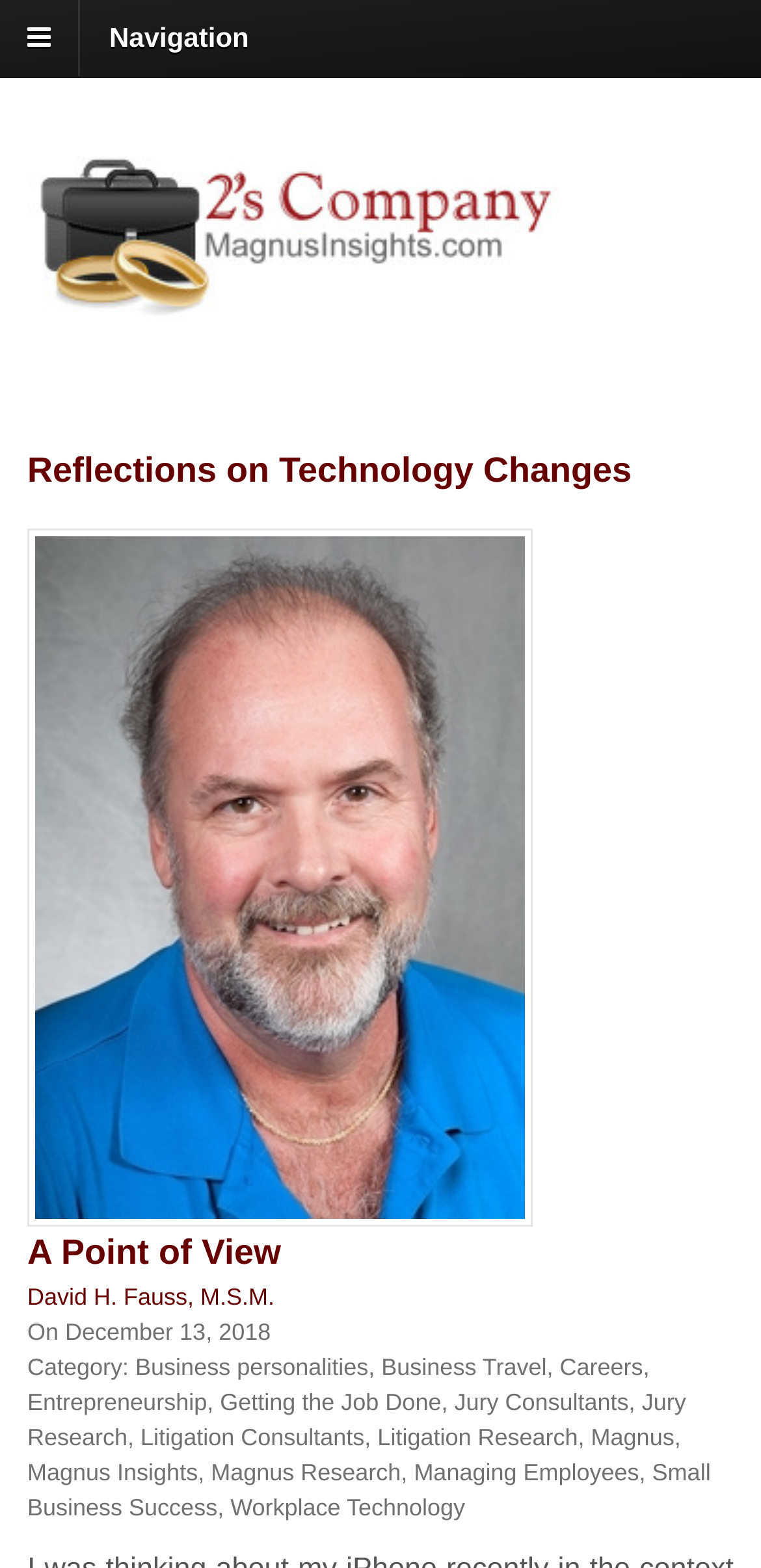Please specify the bounding box coordinates for the clickable region that will help you carry out the instruction: "Learn about Magnus Insights".

[0.036, 0.93, 0.26, 0.948]